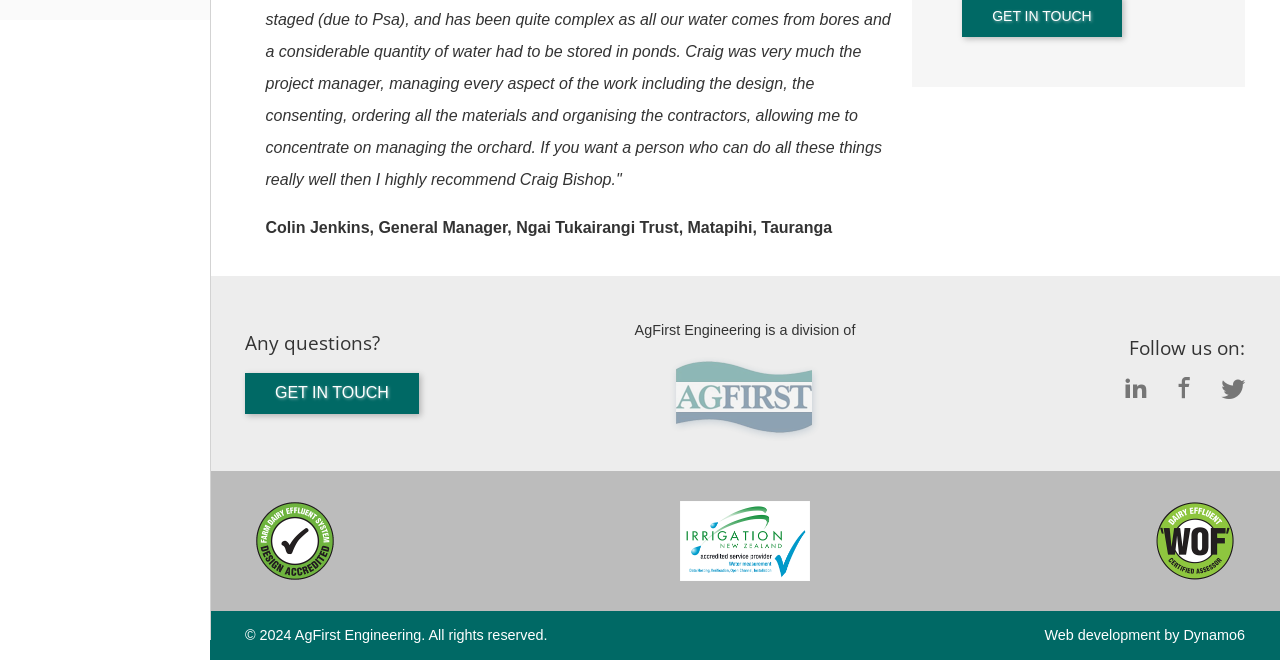Specify the bounding box coordinates (top-left x, top-left y, bottom-right x, bottom-right y) of the UI element in the screenshot that matches this description: Get in touch

[0.191, 0.565, 0.327, 0.627]